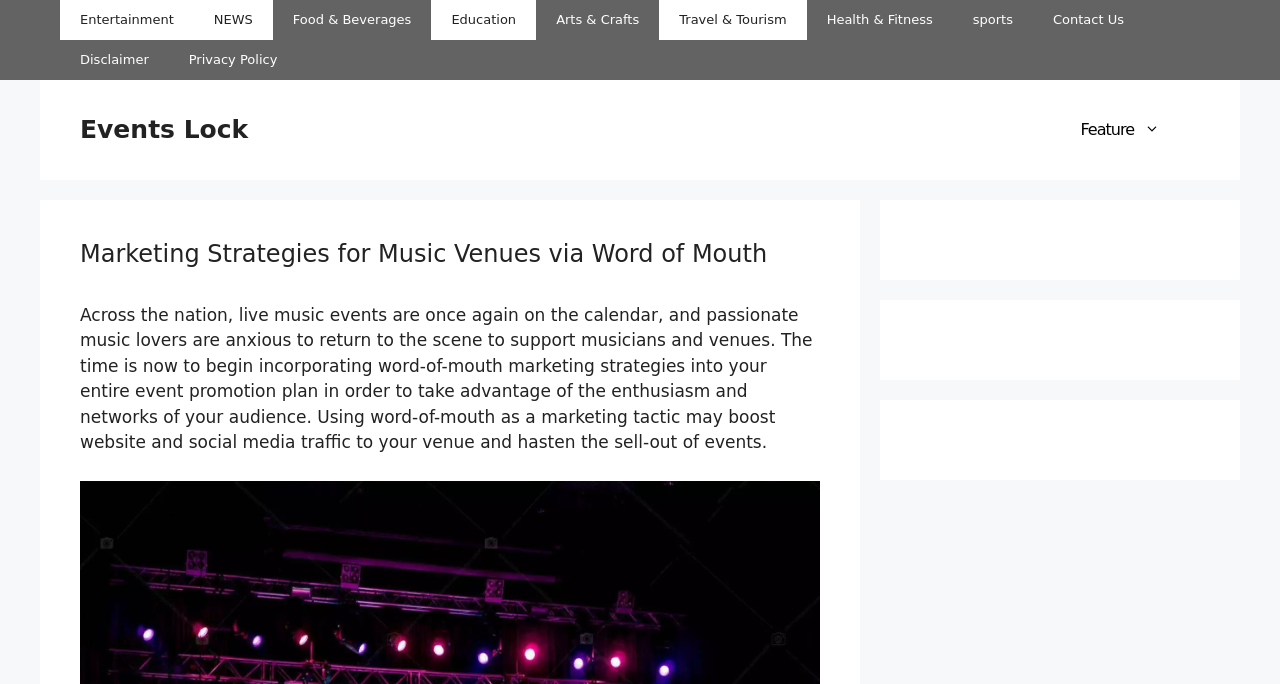What type of events are mentioned on this webpage?
Please provide a comprehensive answer to the question based on the webpage screenshot.

The webpage mentions that live music events are once again on the calendar, and passionate music lovers are anxious to return to the scene to support musicians and venues.